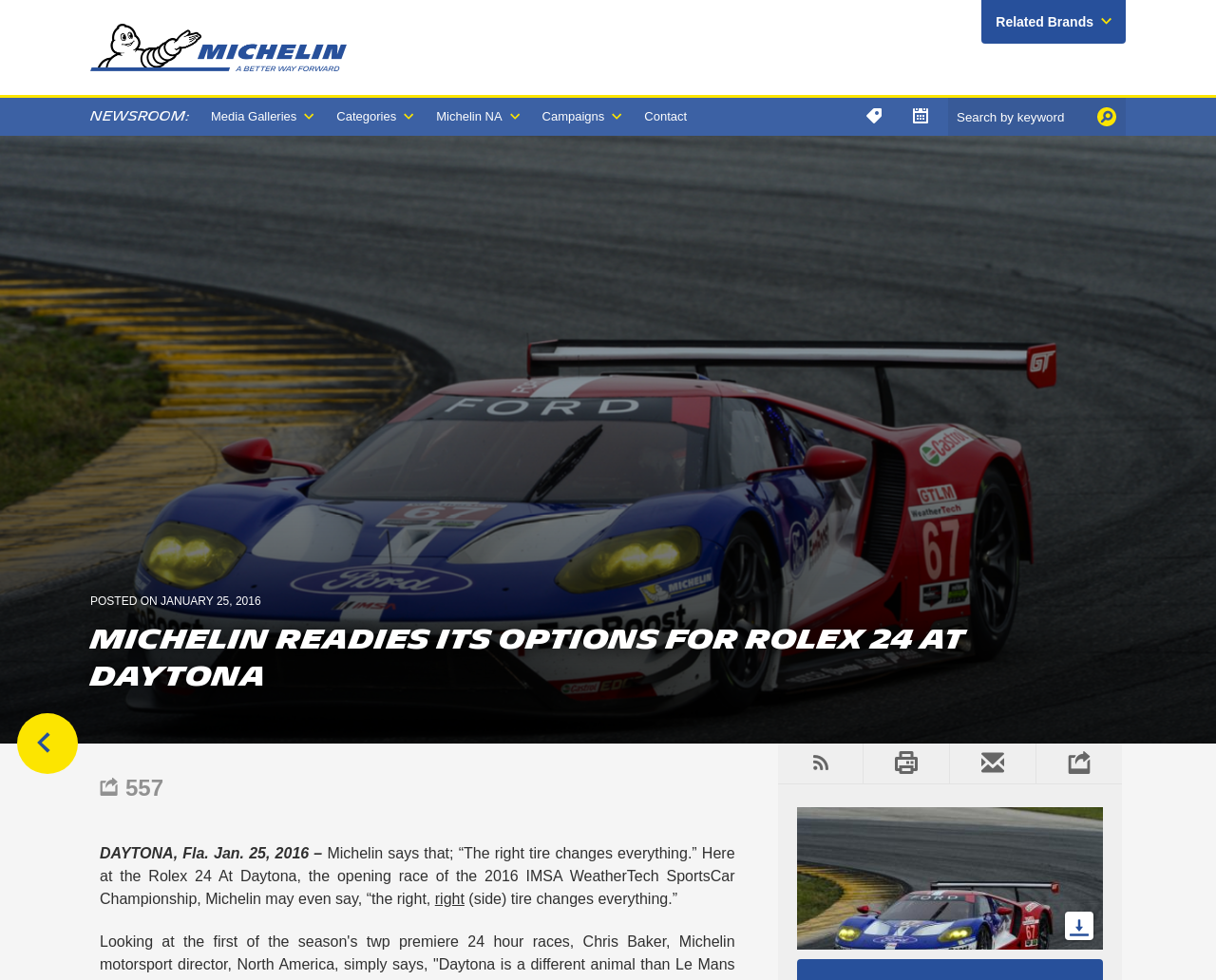What is the name of the championship mentioned in the article?
Using the picture, provide a one-word or short phrase answer.

IMSA WeatherTech SportsCar Championship